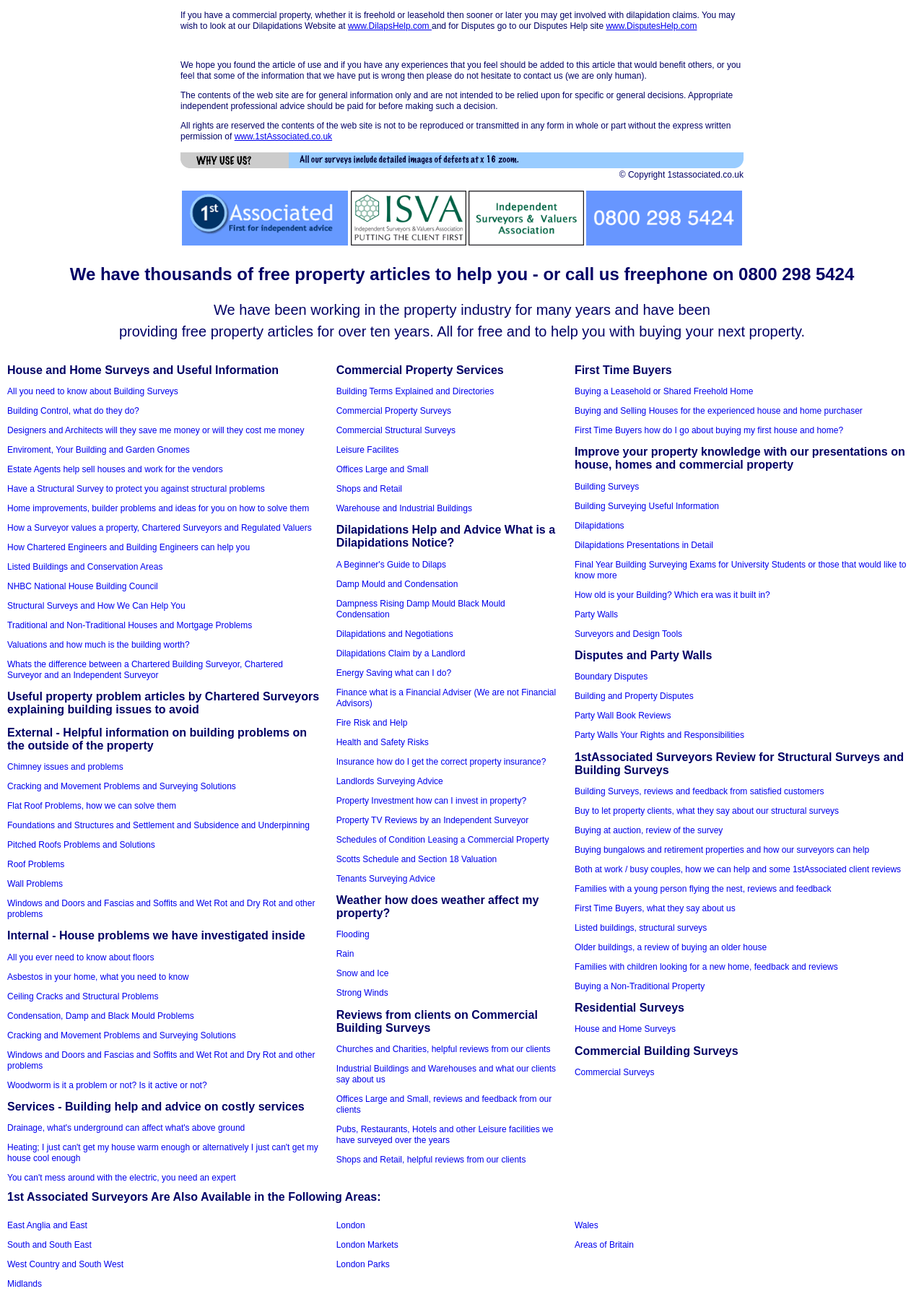Locate the bounding box coordinates of the area that needs to be clicked to fulfill the following instruction: "Visit the Disputes Help site". The coordinates should be in the format of four float numbers between 0 and 1, namely [left, top, right, bottom].

[0.656, 0.016, 0.754, 0.024]